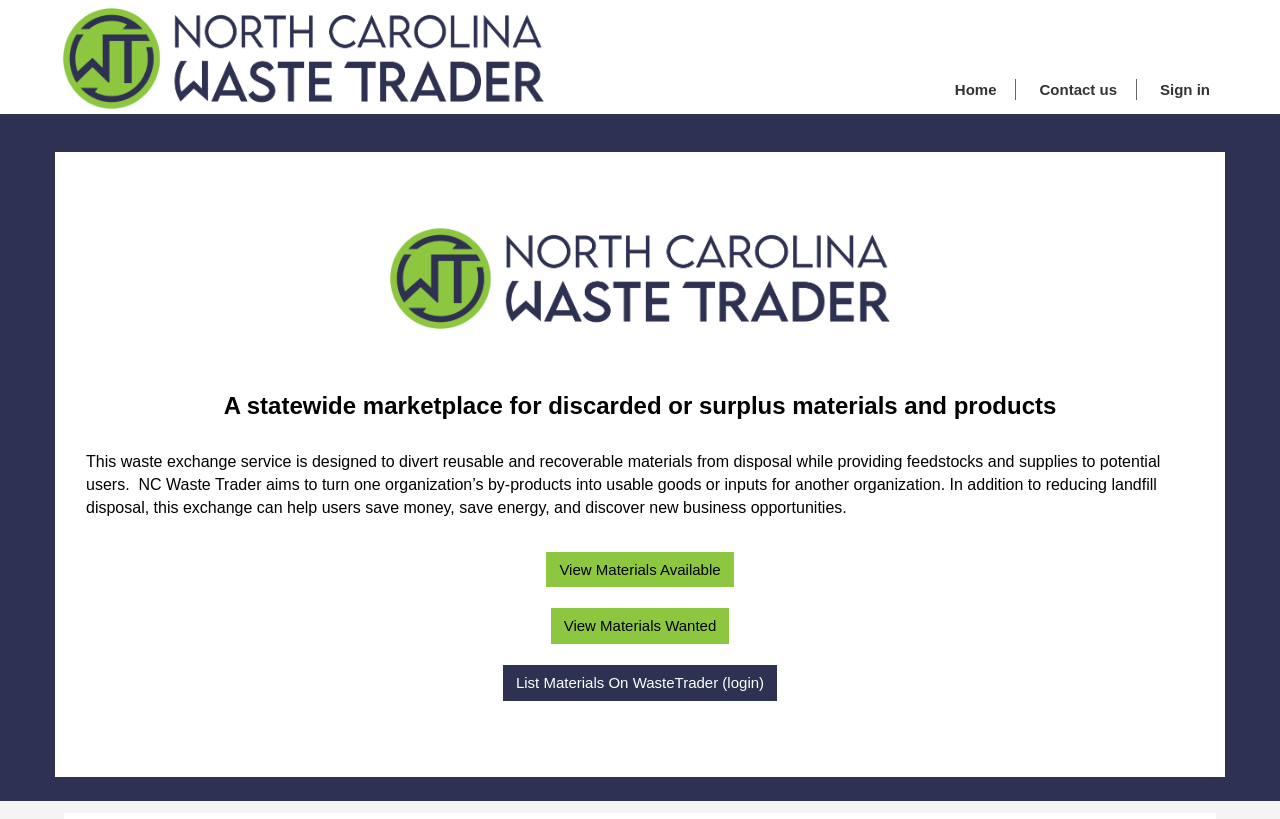Identify the coordinates of the bounding box for the element described below: "Contact us". Return the coordinates as four float numbers between 0 and 1: [left, top, right, bottom].

[0.8, 0.078, 0.884, 0.139]